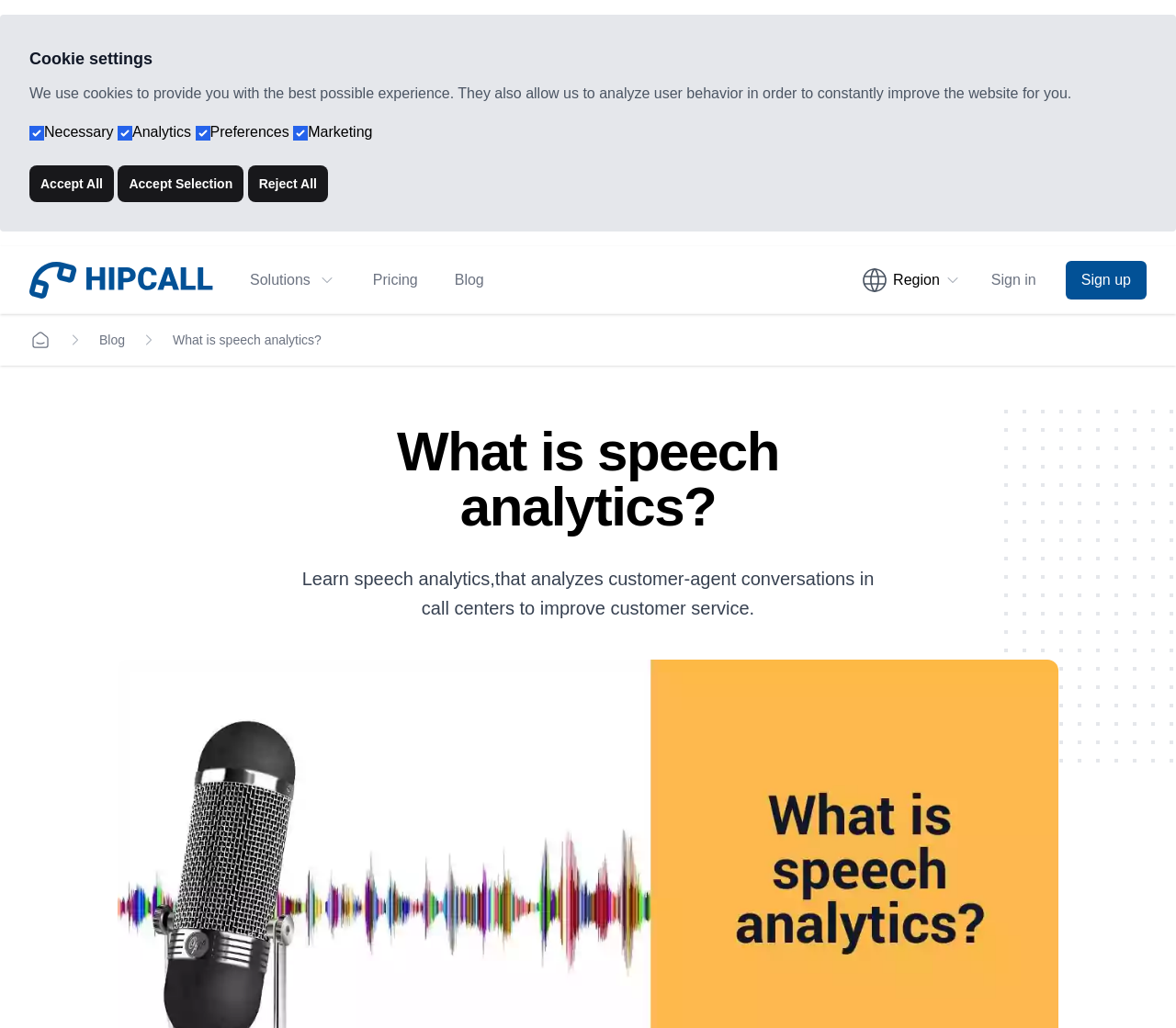Using the description "Home", predict the bounding box of the relevant HTML element.

[0.025, 0.32, 0.044, 0.341]